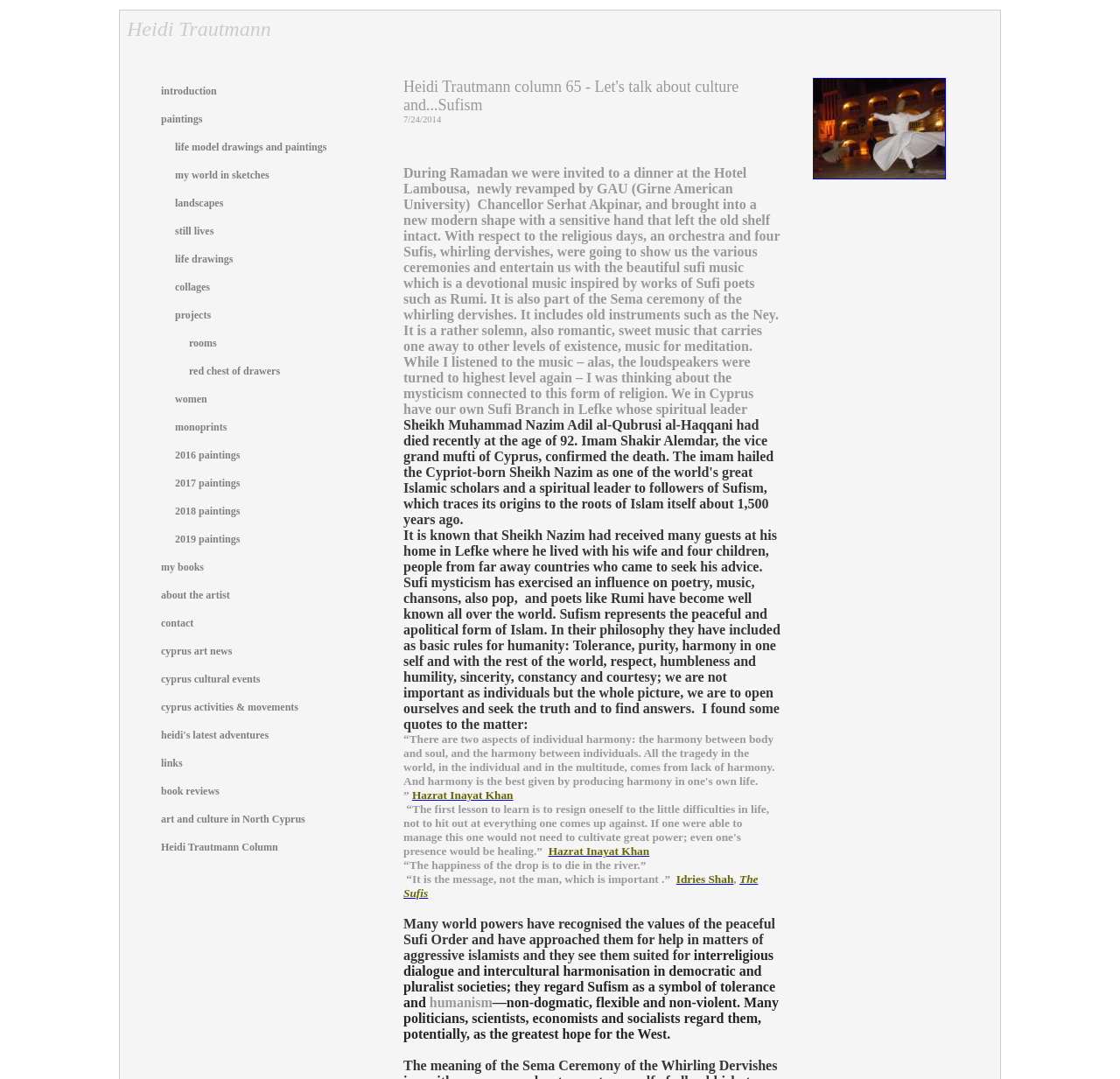Find the bounding box coordinates of the clickable region needed to perform the following instruction: "click on introduction". The coordinates should be provided as four float numbers between 0 and 1, i.e., [left, top, right, bottom].

[0.114, 0.071, 0.196, 0.097]